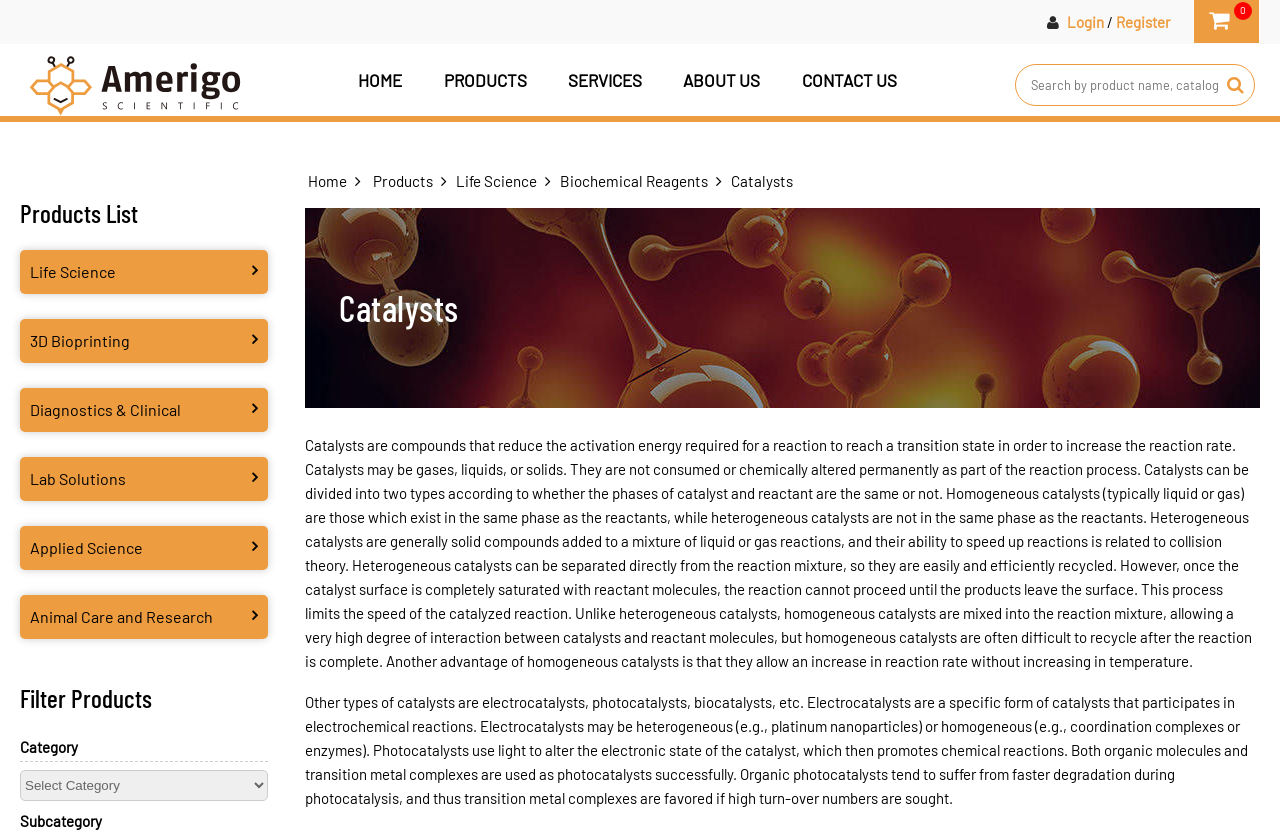What is the category of the products listed?
We need a detailed and exhaustive answer to the question. Please elaborate.

The webpage has a section titled 'Catalysts' and lists various types of catalysts, including homogeneous and heterogeneous catalysts, electrocatalysts, photocatalysts, and biocatalysts. The products listed are categorized under 'Catalysts'.